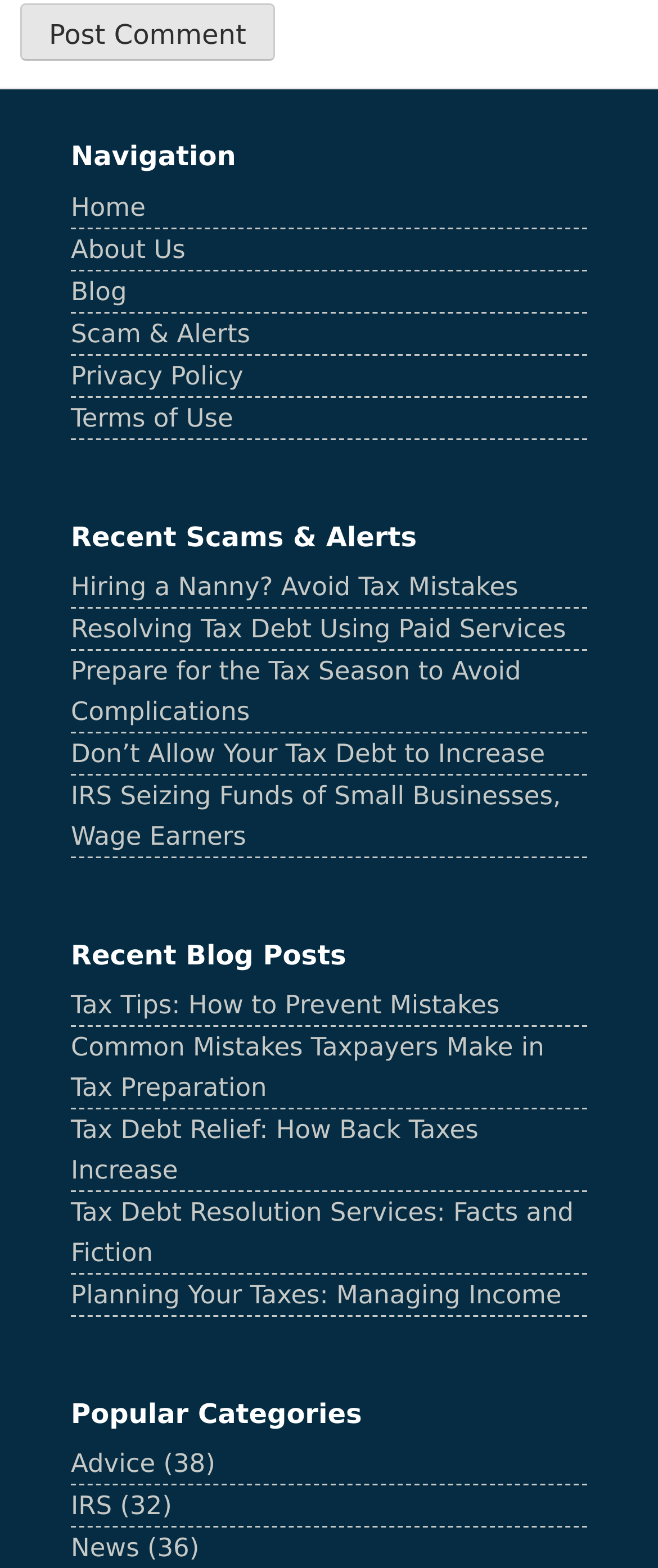How many categories are listed under 'Popular Categories'?
Can you offer a detailed and complete answer to this question?

I counted the number of links under the 'Popular Categories' heading, which are 'Advice (38)', 'IRS (32)', and 'News (36)'.